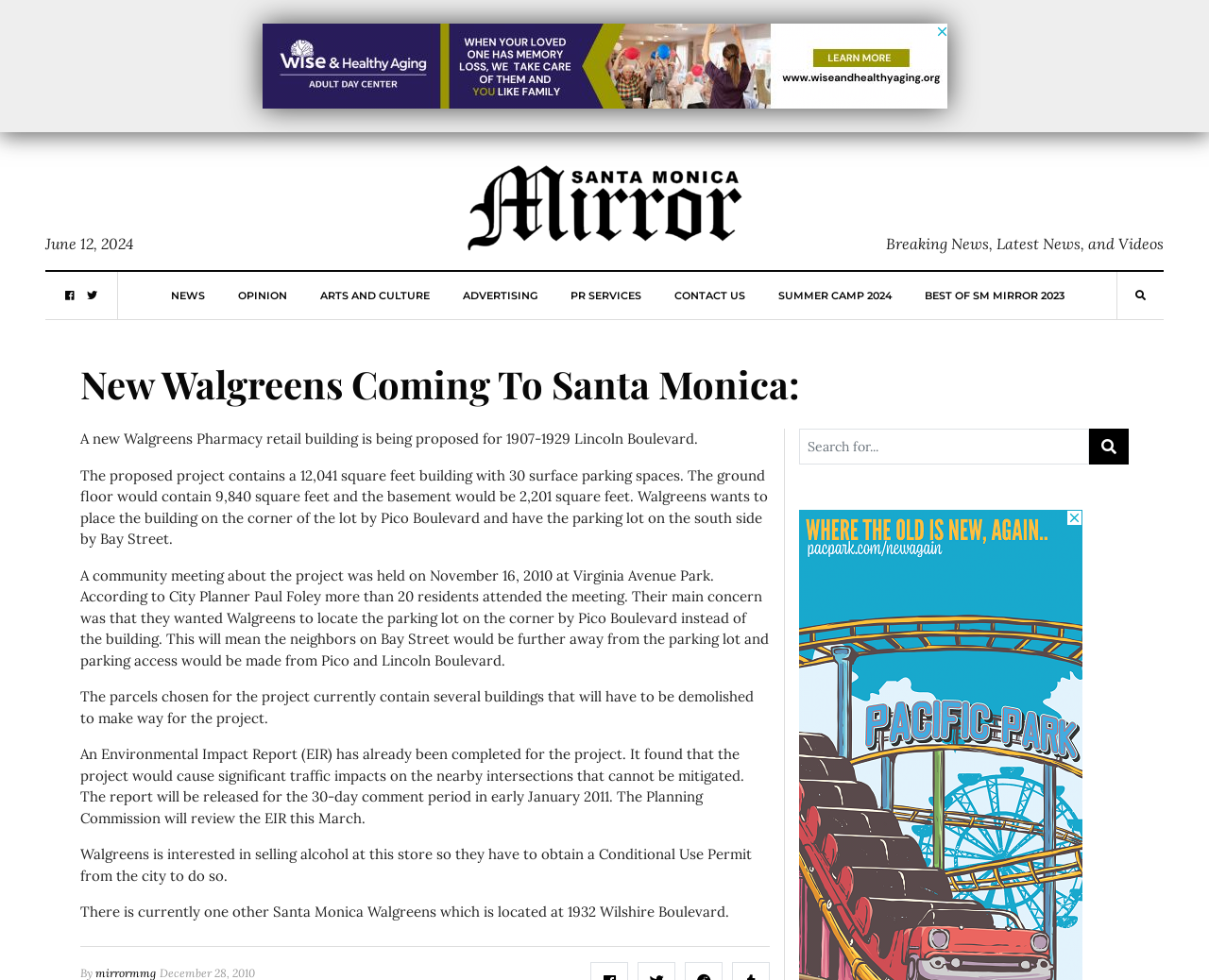What is the concern of the residents who attended the community meeting?
Answer the question using a single word or phrase, according to the image.

Parking lot location